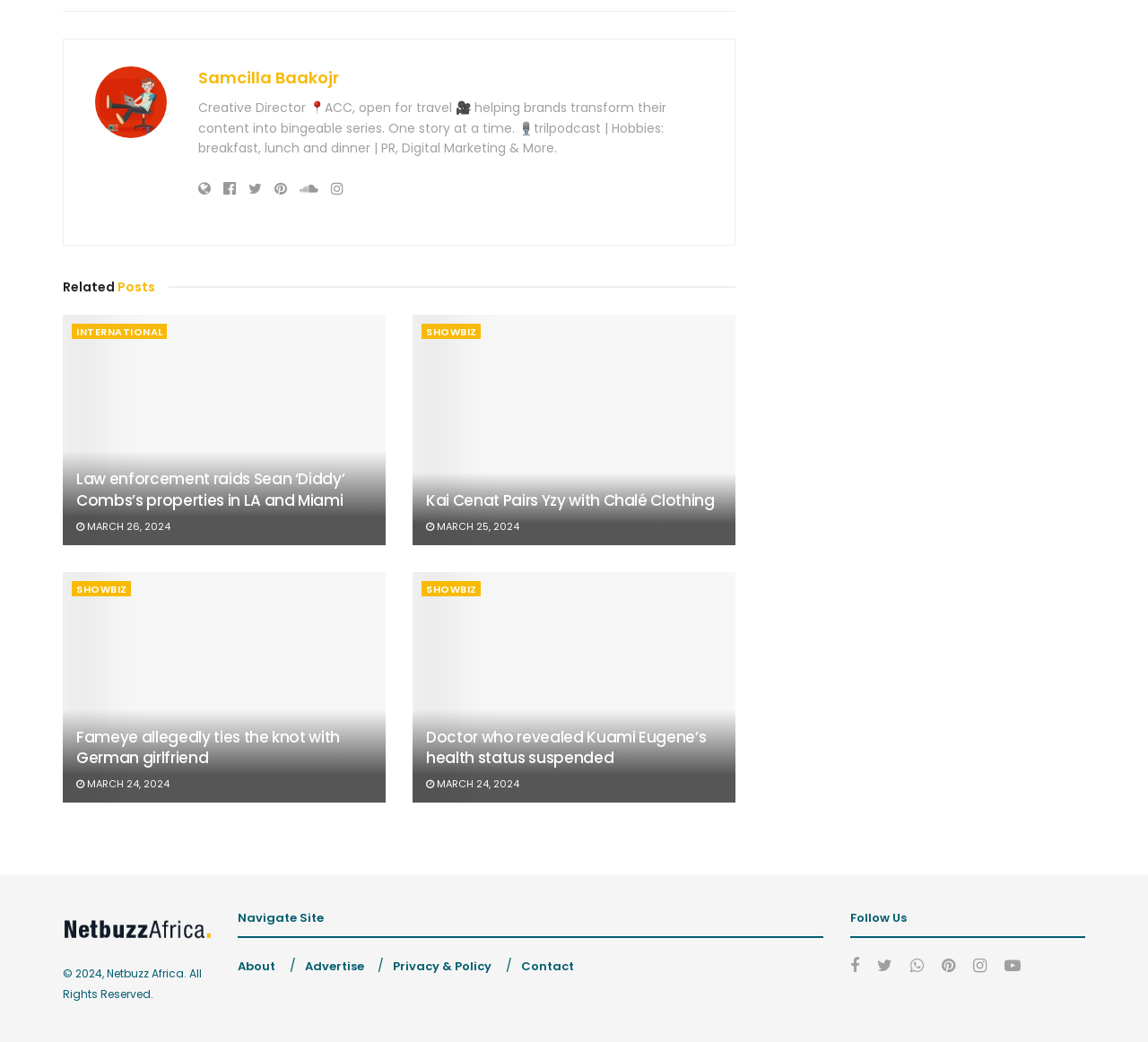Use a single word or phrase to answer the question: What is the name of the creative director?

Samcilla Baakojr